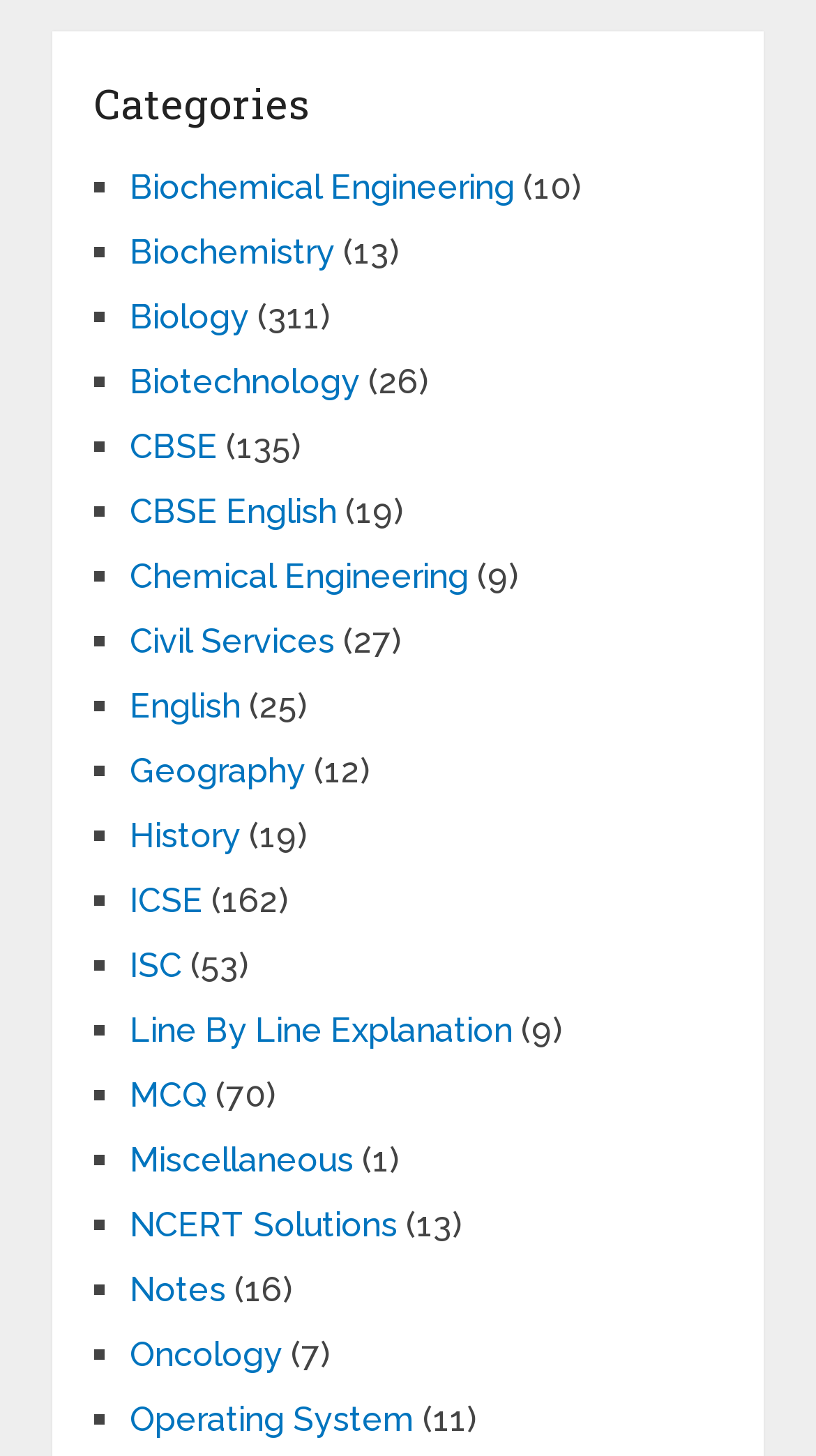Locate the UI element that matches the description Line By Line Explanation in the webpage screenshot. Return the bounding box coordinates in the format (top-left x, top-left y, bottom-right x, bottom-right y), with values ranging from 0 to 1.

[0.159, 0.694, 0.628, 0.722]